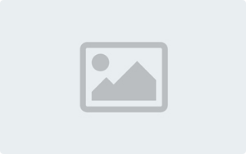Construct a detailed narrative about the image.

The image showcases a link titled "梦想的力量英语作文_九年级高分英语作文4篇," which translates to "The Power of Dreams: 4 High-Scoring English Essays for Ninth Grade." Under this link, there is a detailed exploration of exemplary essays related to the theme of dreams, tailored for ninth-grade students. These essays are highlighted as high-scoring models, complete with translations, to assist learners in understanding and crafting their own compositions. Accompanying the title is additional context indicating the presence of a brief introduction and relevant statistics such as reading count, comment count, and collection count, showcasing the engagement of readers with this educational content.